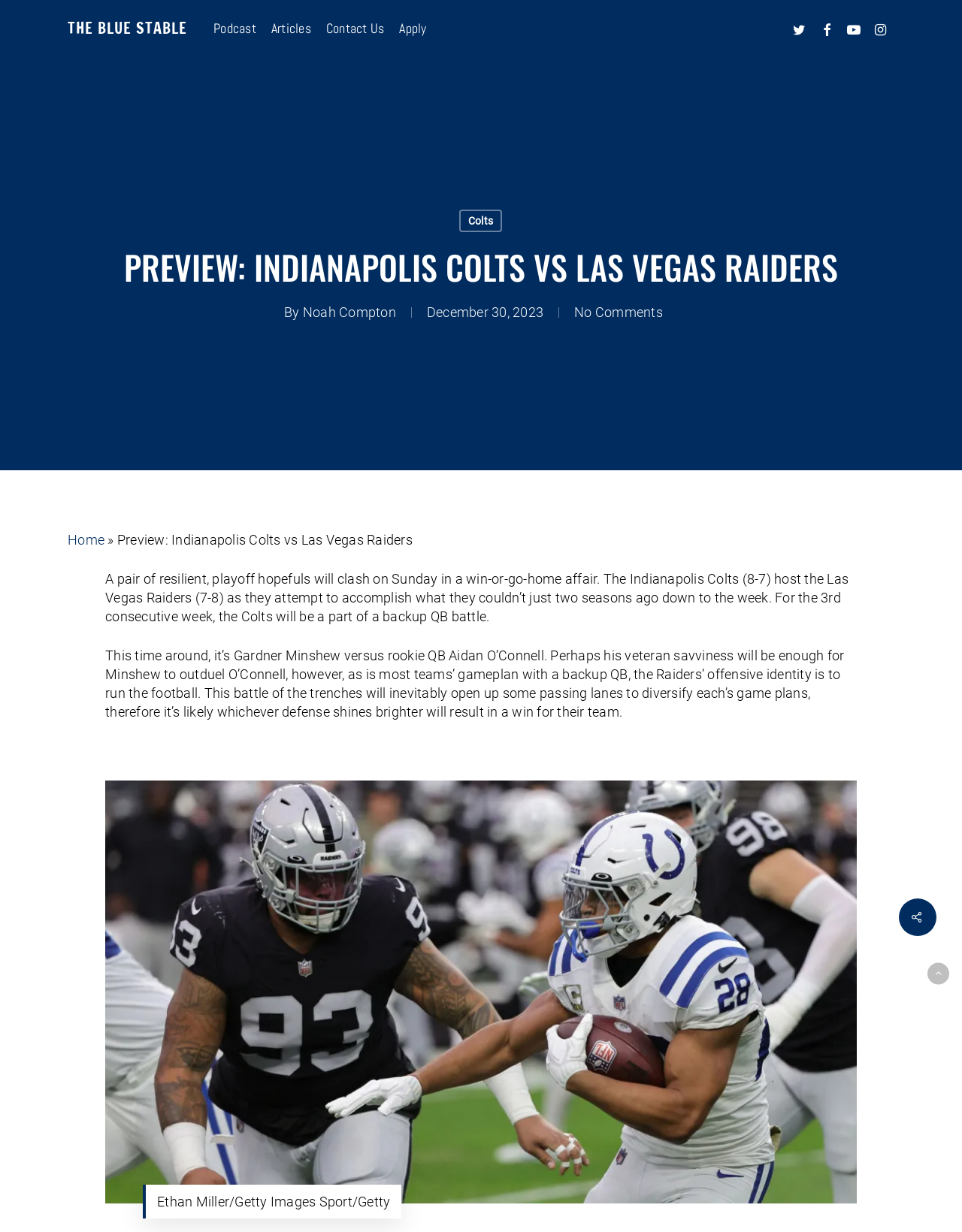What is the current record of the Indianapolis Colts?
Look at the image and respond to the question as thoroughly as possible.

The article mentions that the Indianapolis Colts are hosting the Las Vegas Raiders, and their current record is 8-7, as stated in the first sentence of the article.